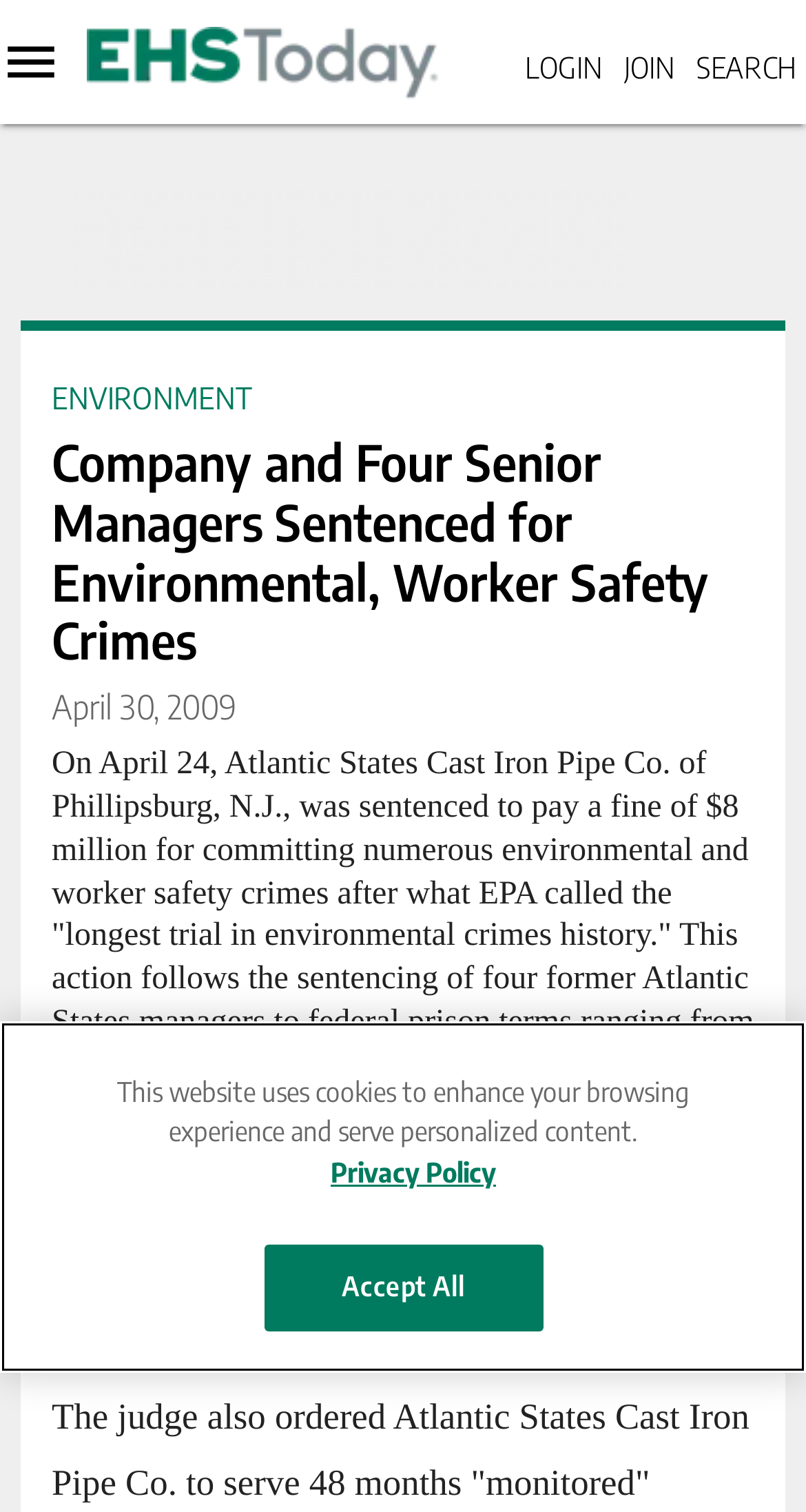Could you highlight the region that needs to be clicked to execute the instruction: "Search for a topic"?

[0.864, 0.032, 0.987, 0.055]